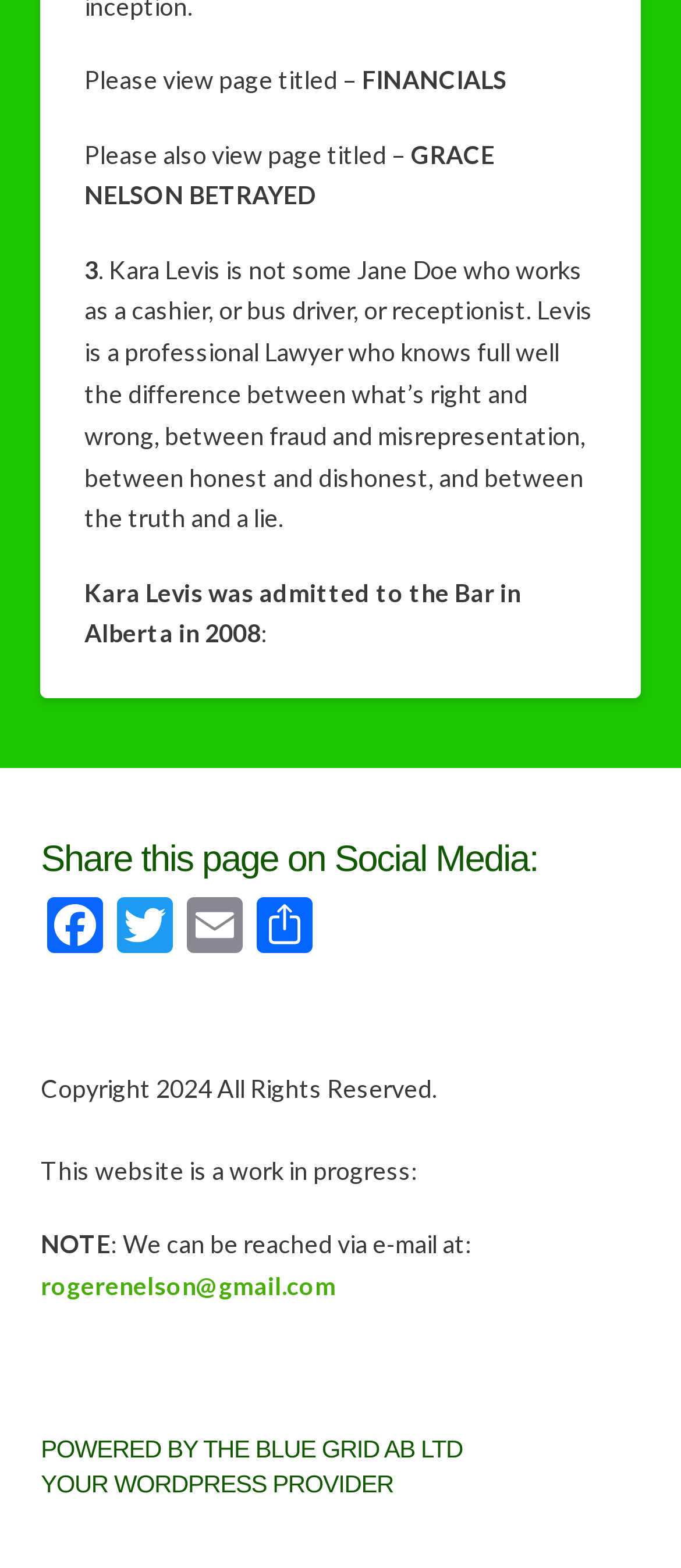Extract the bounding box coordinates for the described element: "The Blue Grid AB LTD". The coordinates should be represented as four float numbers between 0 and 1: [left, top, right, bottom].

[0.298, 0.915, 0.679, 0.933]